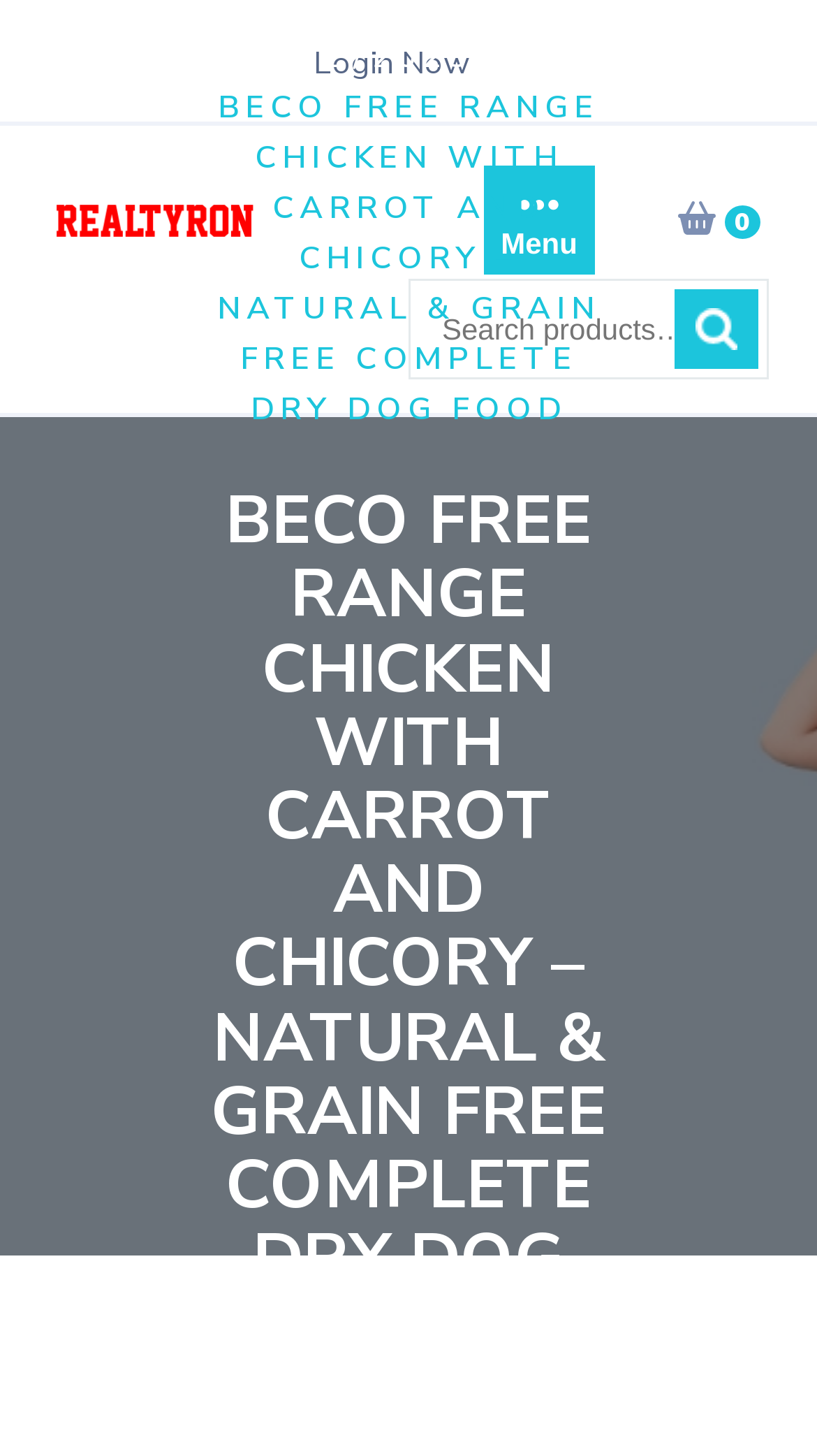What type of dog food is being promoted?
Please answer the question with as much detail and depth as you can.

The webpage is promoting a specific type of dog food, which is described as 'Natural and grain-free complete dry dog food' in the heading section of the webpage. This suggests that the webpage is focused on promoting this particular type of dog food.